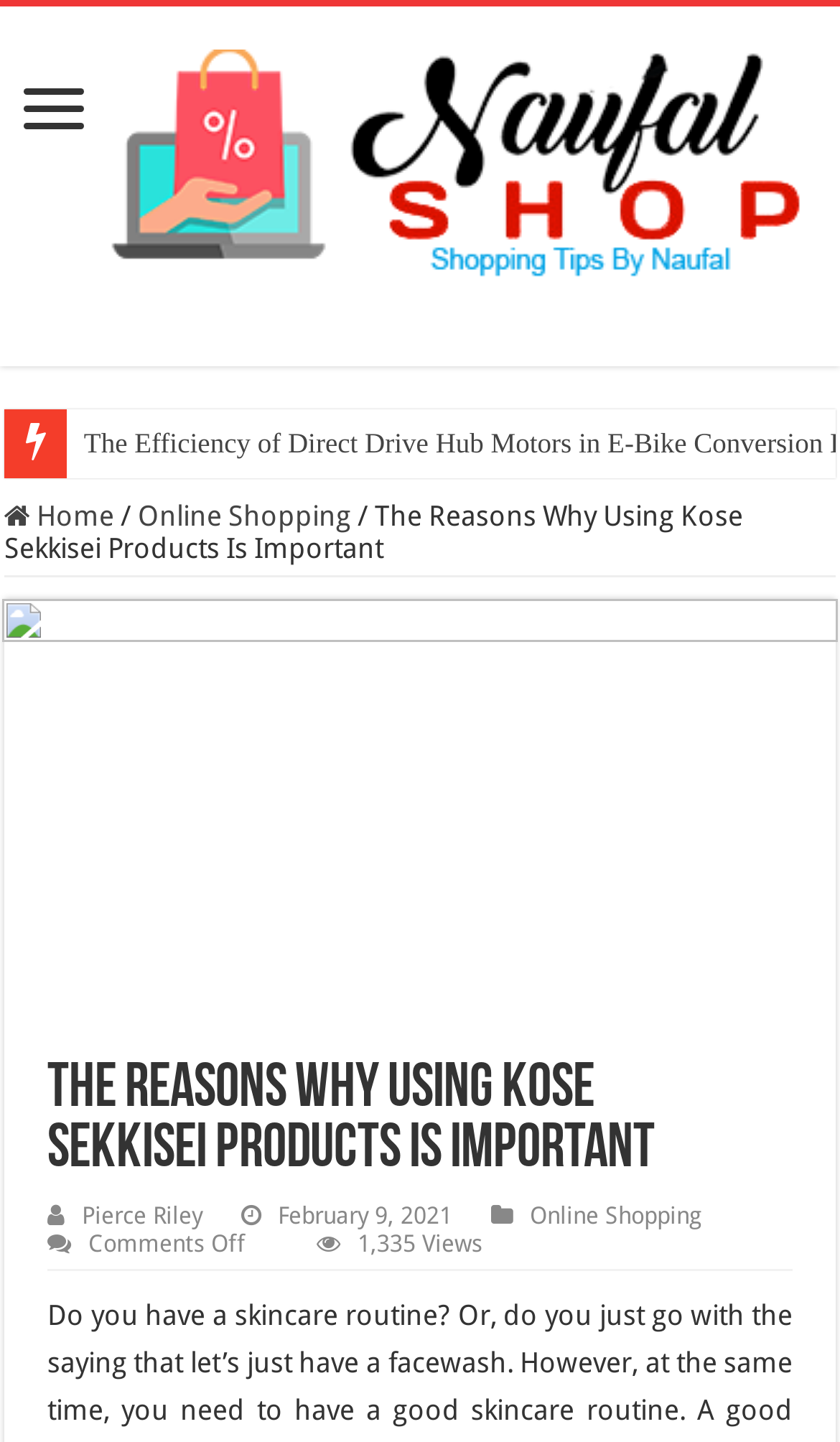Determine the bounding box for the UI element described here: "Home".

[0.005, 0.346, 0.136, 0.368]